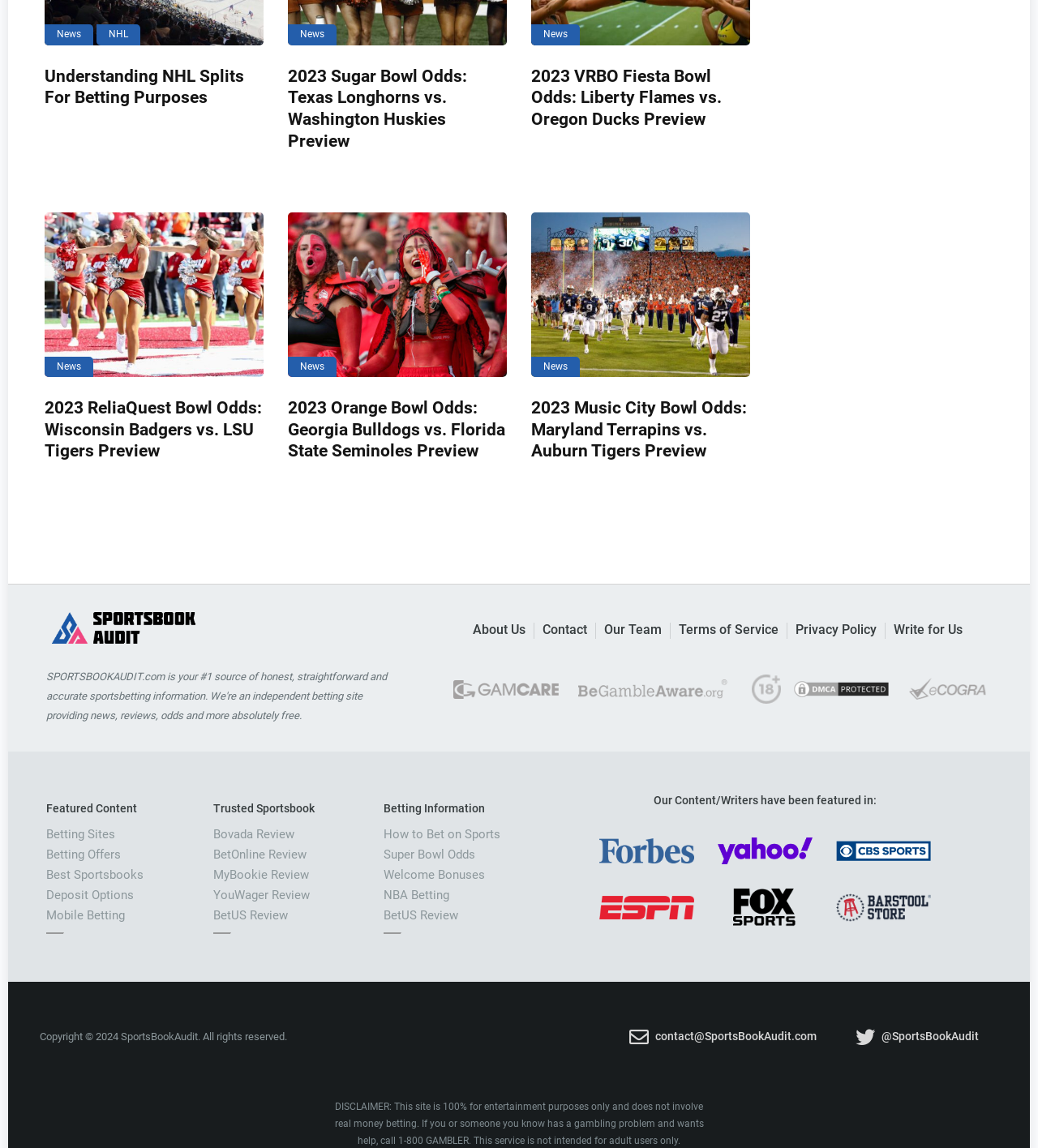Please specify the bounding box coordinates for the clickable region that will help you carry out the instruction: "Visit Sportsbook Audit".

[0.042, 0.551, 0.195, 0.564]